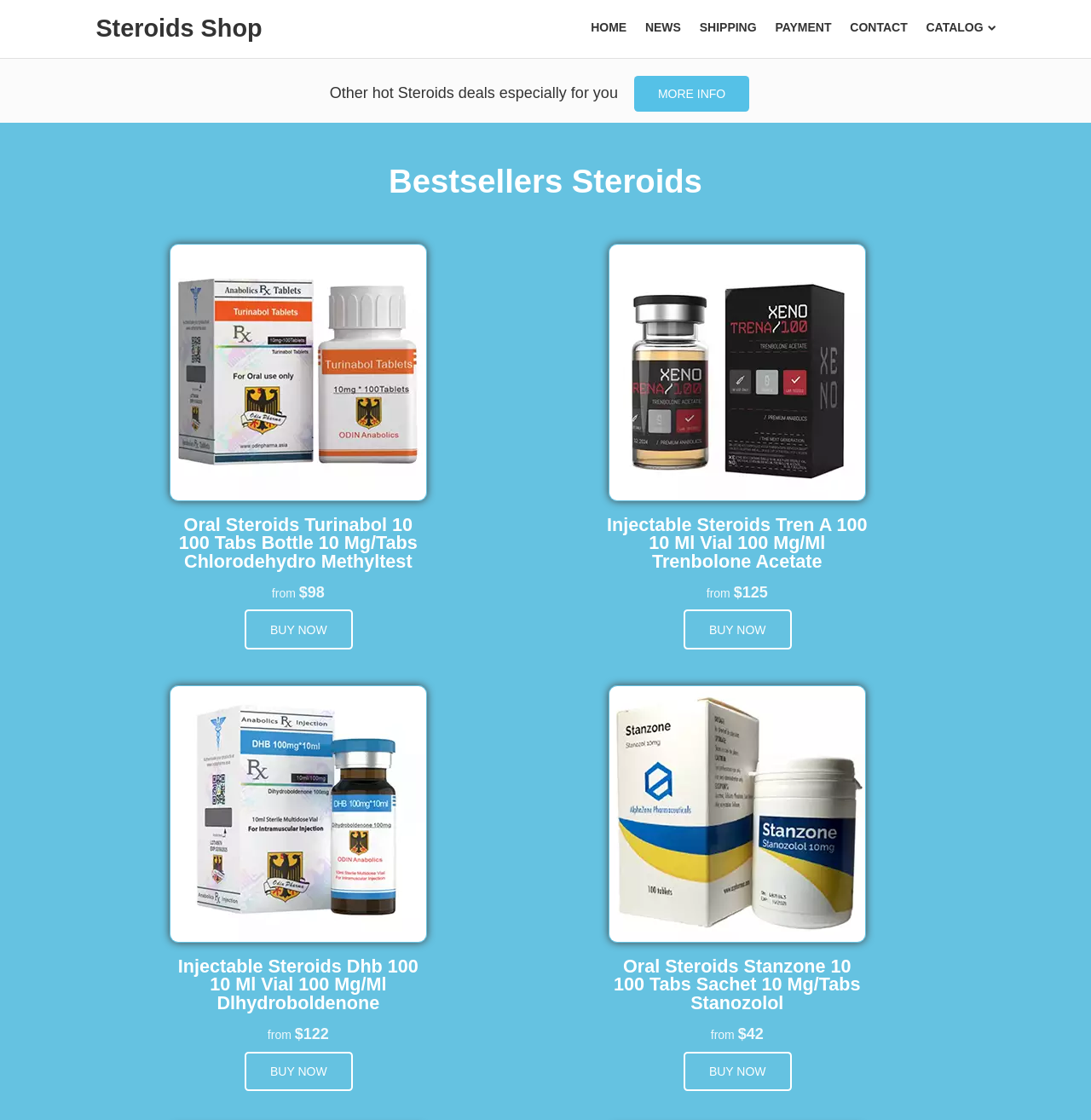Please specify the bounding box coordinates for the clickable region that will help you carry out the instruction: "Buy Injectable Steroids Tren A 100".

[0.627, 0.544, 0.725, 0.58]